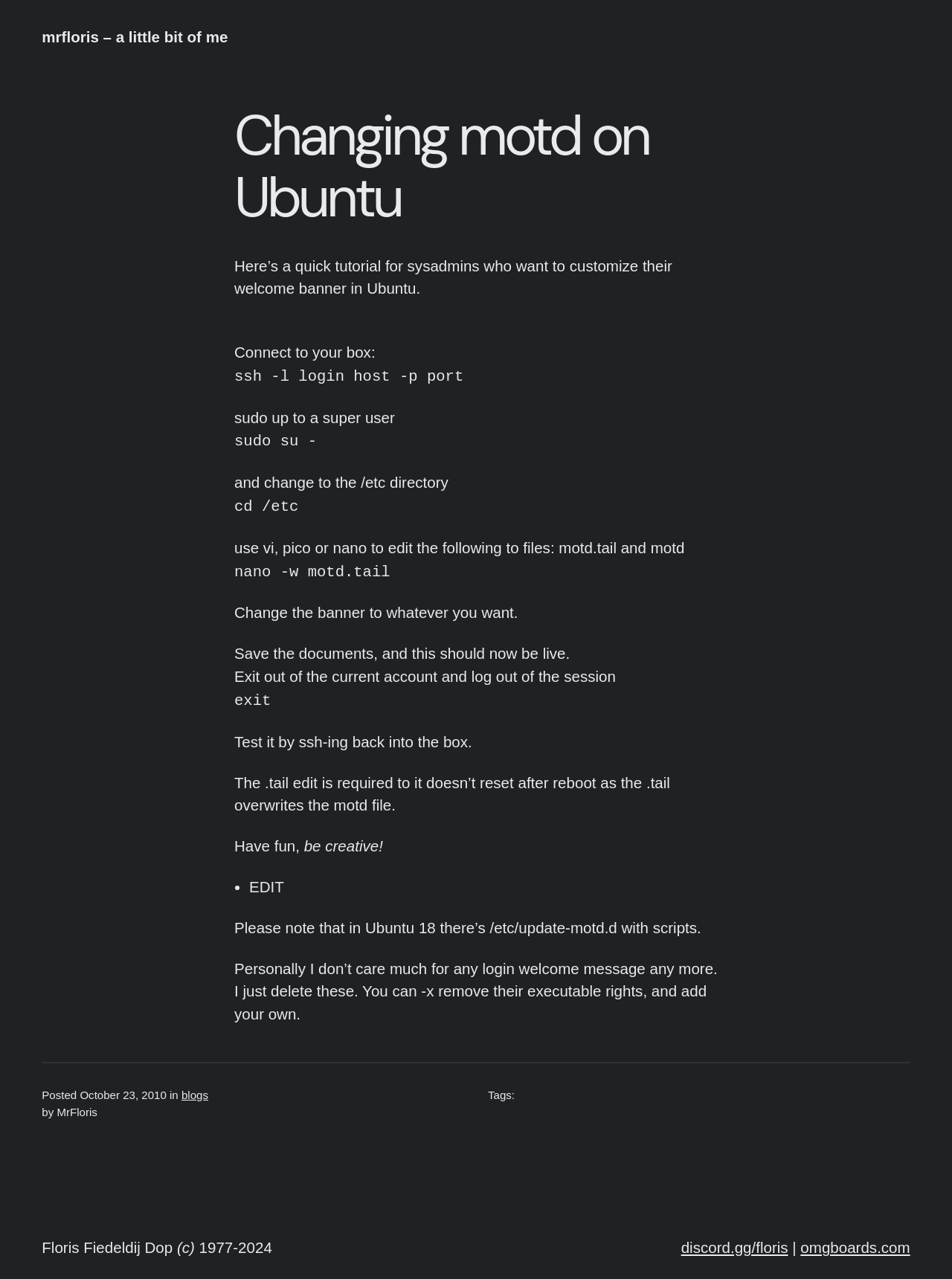Predict the bounding box of the UI element based on the description: "blogs". The coordinates should be four float numbers between 0 and 1, formatted as [left, top, right, bottom].

[0.191, 0.845, 0.219, 0.855]